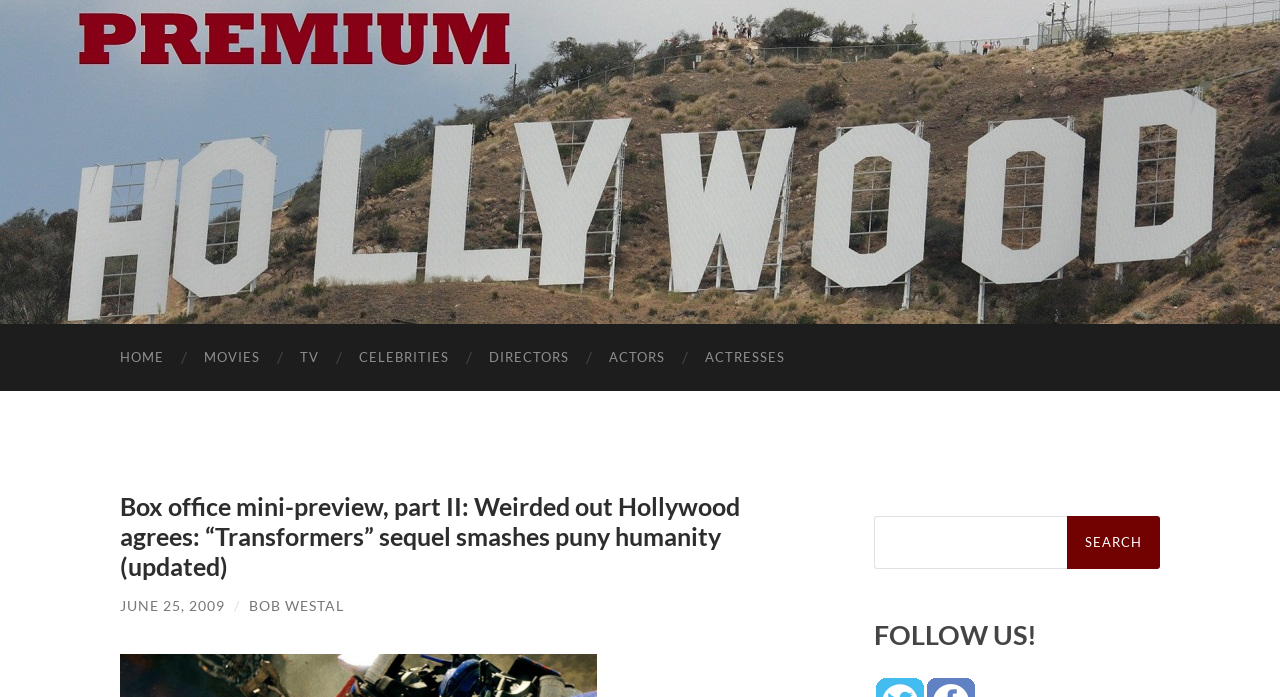Using the element description: "June 25, 2009", determine the bounding box coordinates for the specified UI element. The coordinates should be four float numbers between 0 and 1, [left, top, right, bottom].

[0.094, 0.856, 0.176, 0.88]